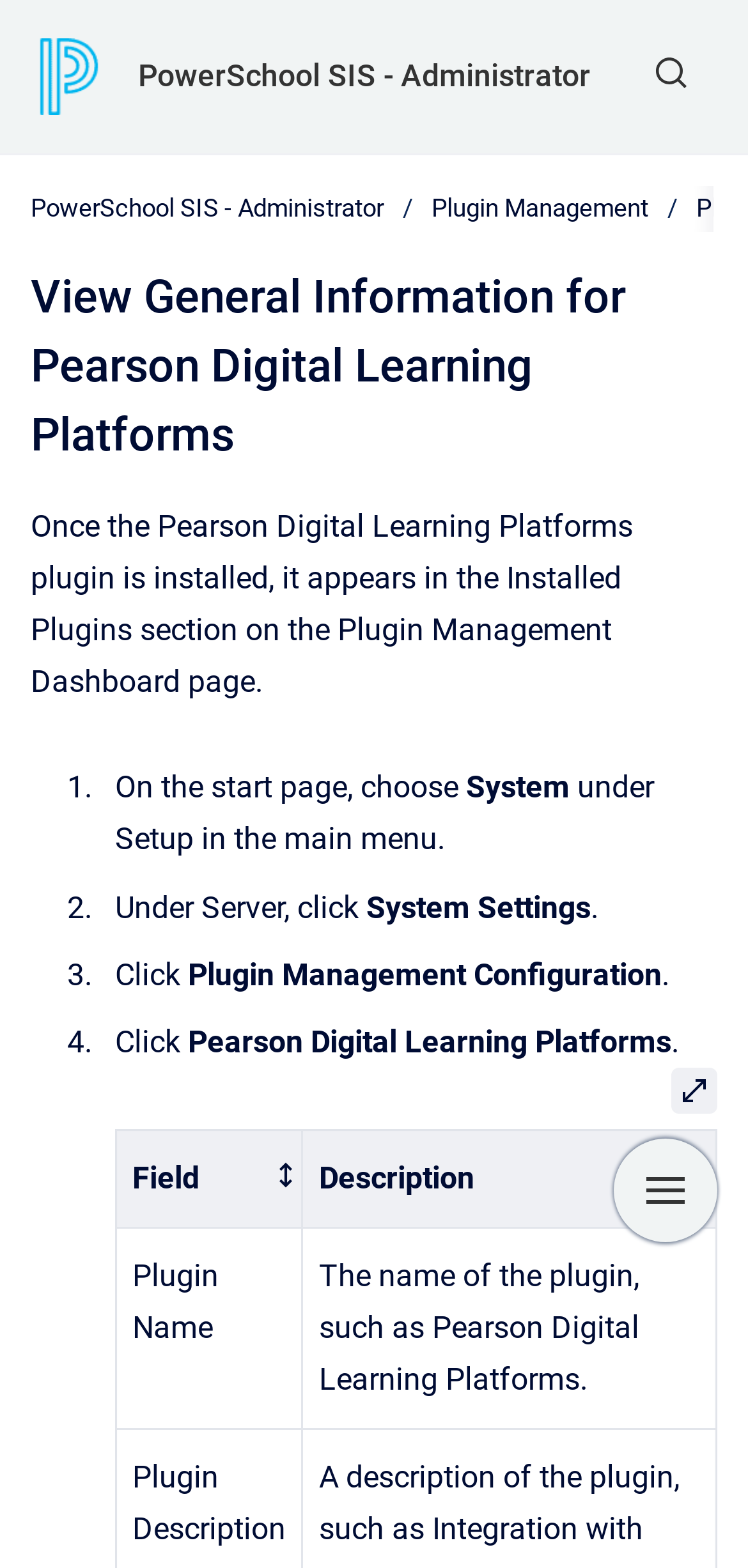Provide an in-depth caption for the elements present on the webpage.

The webpage is focused on providing information about the Pearson Digital Learning Platforms plugin. At the top left, there is a link and an image, which are likely a logo or an icon. Next to them, there is a link to "PowerSchool SIS - Administrator". On the top right, there is a button to "Show search form". 

Below the top section, there is a navigation breadcrumb with two links: "PowerSchool SIS - Administrator" and "Plugin Management". 

The main content of the page is headed by a title "View General Information for Pearson Digital Learning Platforms". Below the title, there is a paragraph of text that explains how the plugin appears in the Installed Plugins section on the Plugin Management Dashboard page after installation.

The page then provides a step-by-step guide on how to configure the plugin. The guide consists of four steps, each marked by a numbered list marker. The steps are described in static text, with some text elements, such as "System" and "System Settings", that are likely emphasized or highlighted. 

At the bottom of the page, there is a button to "Open" a dialog, which contains a table with two columns: "Field" and "Description". The table has two rows, with the first row containing column headers and the second row containing data, including a plugin name and its description. 

Finally, on the bottom right, there is a button to "Show navigation".